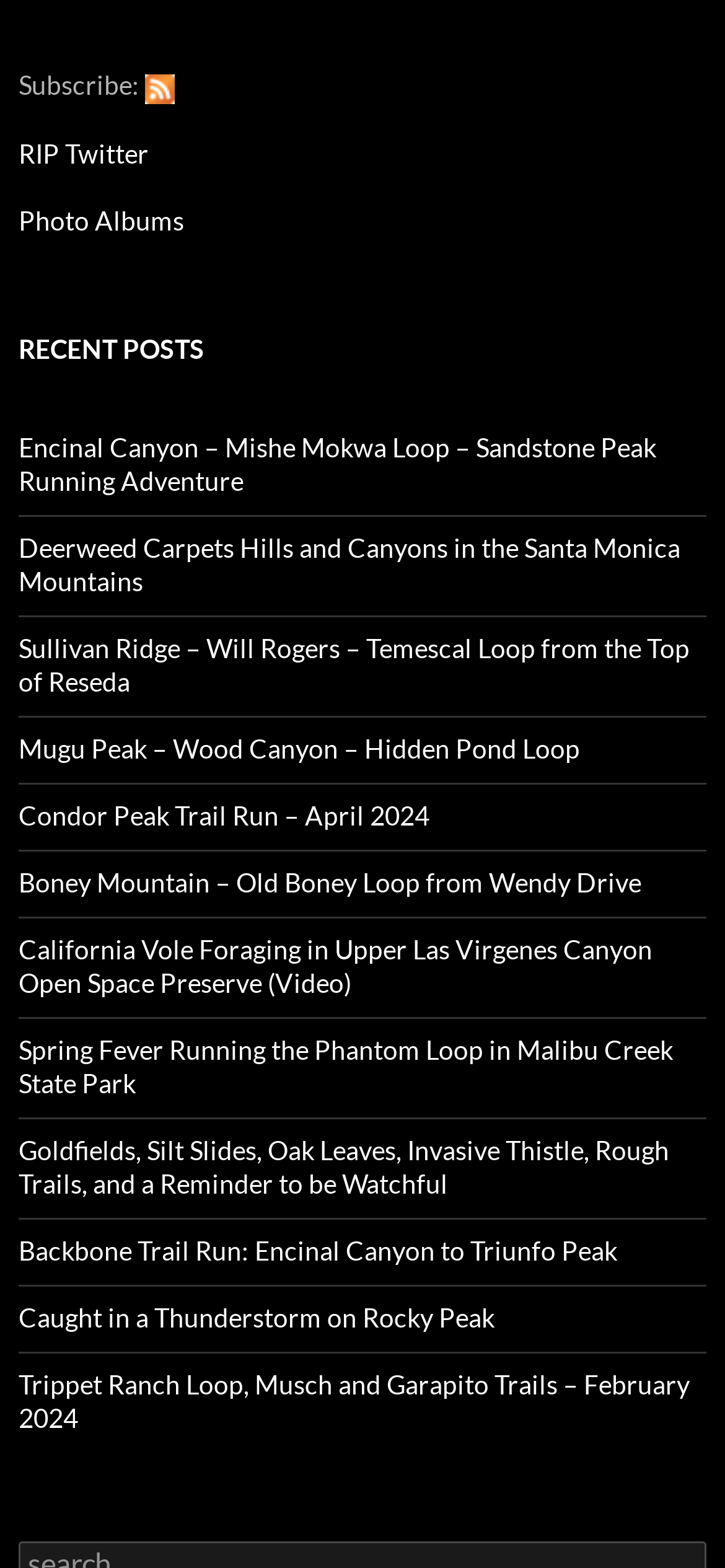What is the first link below 'Subscribe:'?
Based on the screenshot, respond with a single word or phrase.

RSS